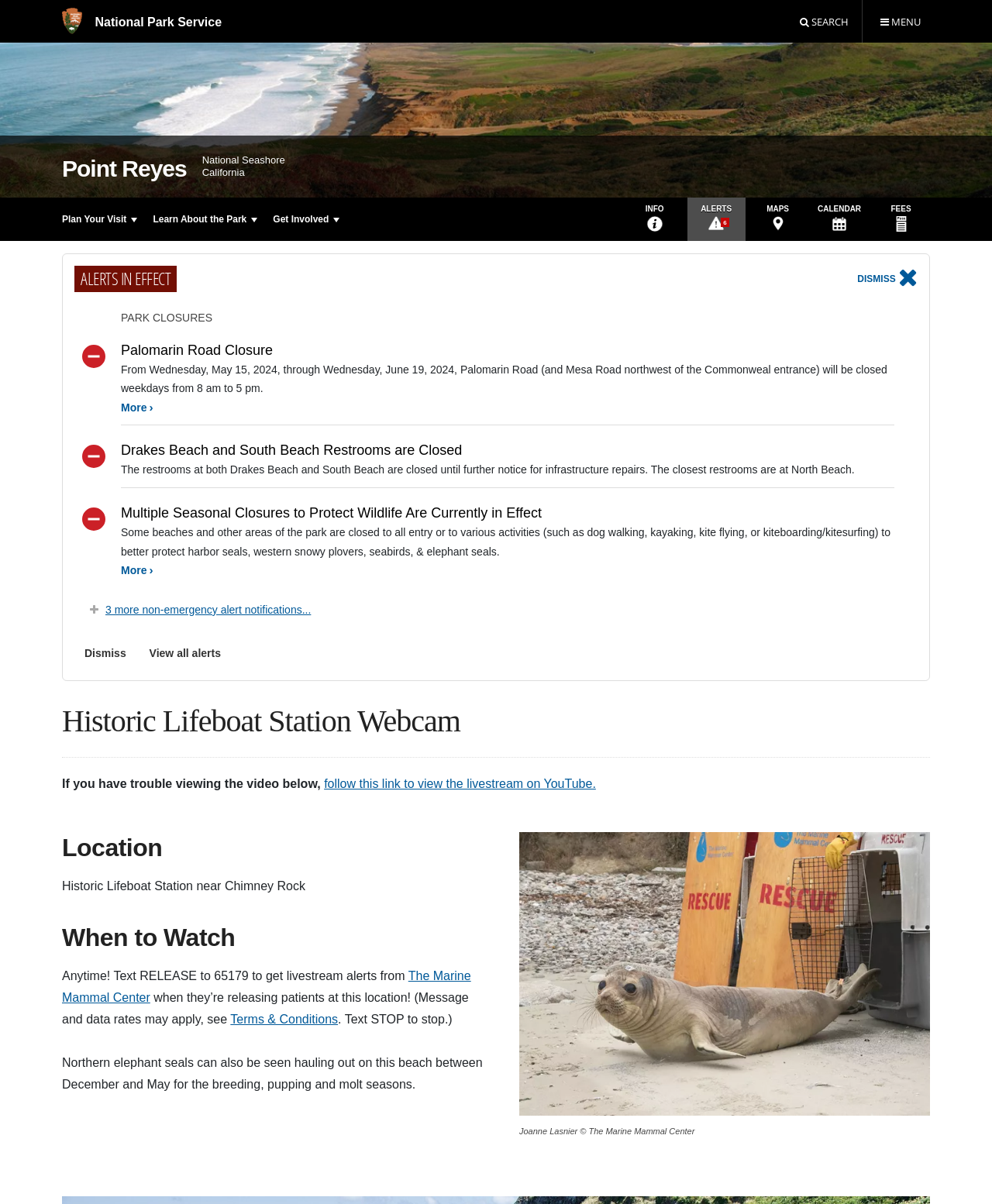Locate the bounding box coordinates of the item that should be clicked to fulfill the instruction: "Open menu".

[0.869, 0.0, 0.945, 0.035]